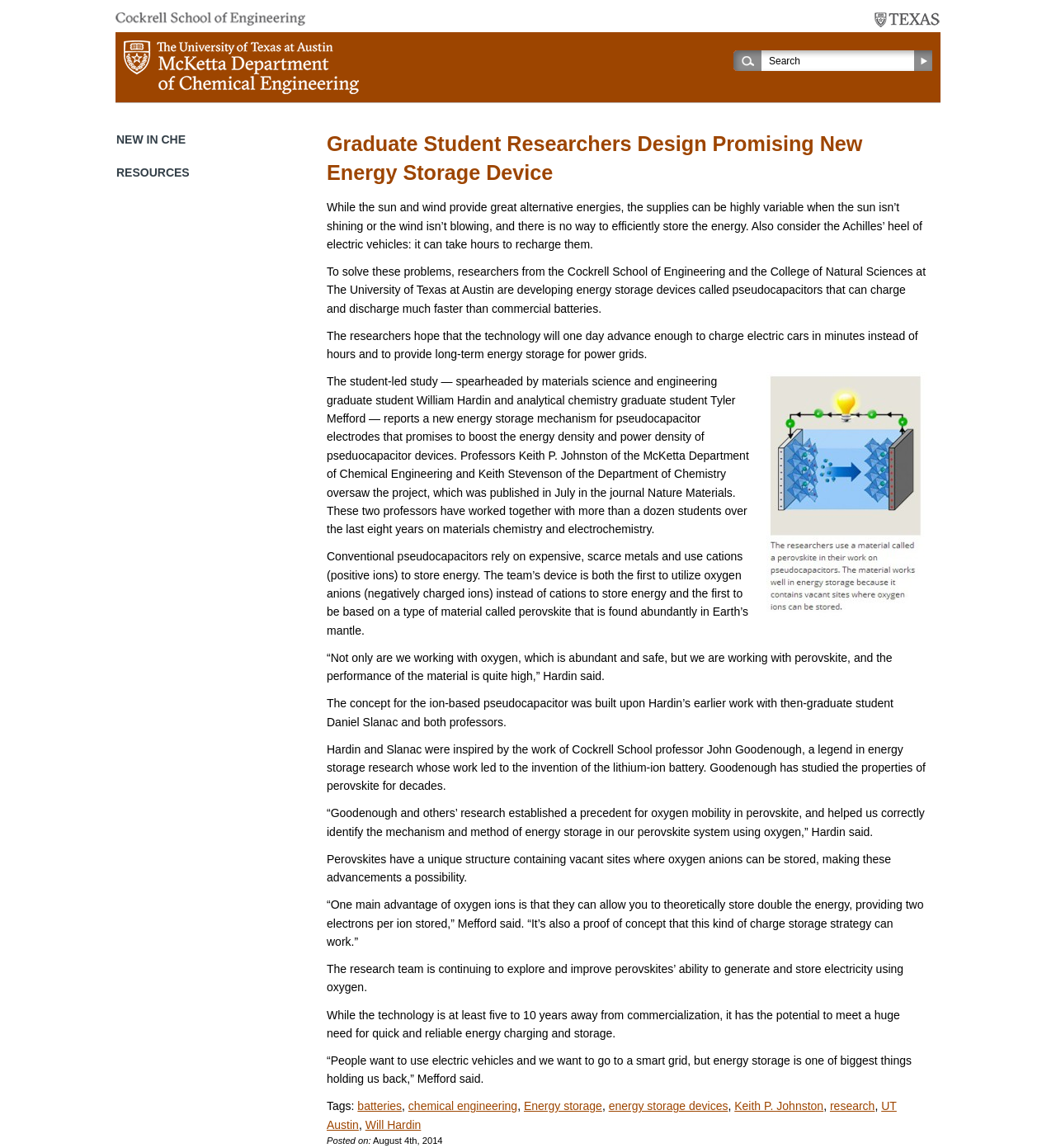Use a single word or phrase to answer the question: How many electrons can oxygen ions store?

two